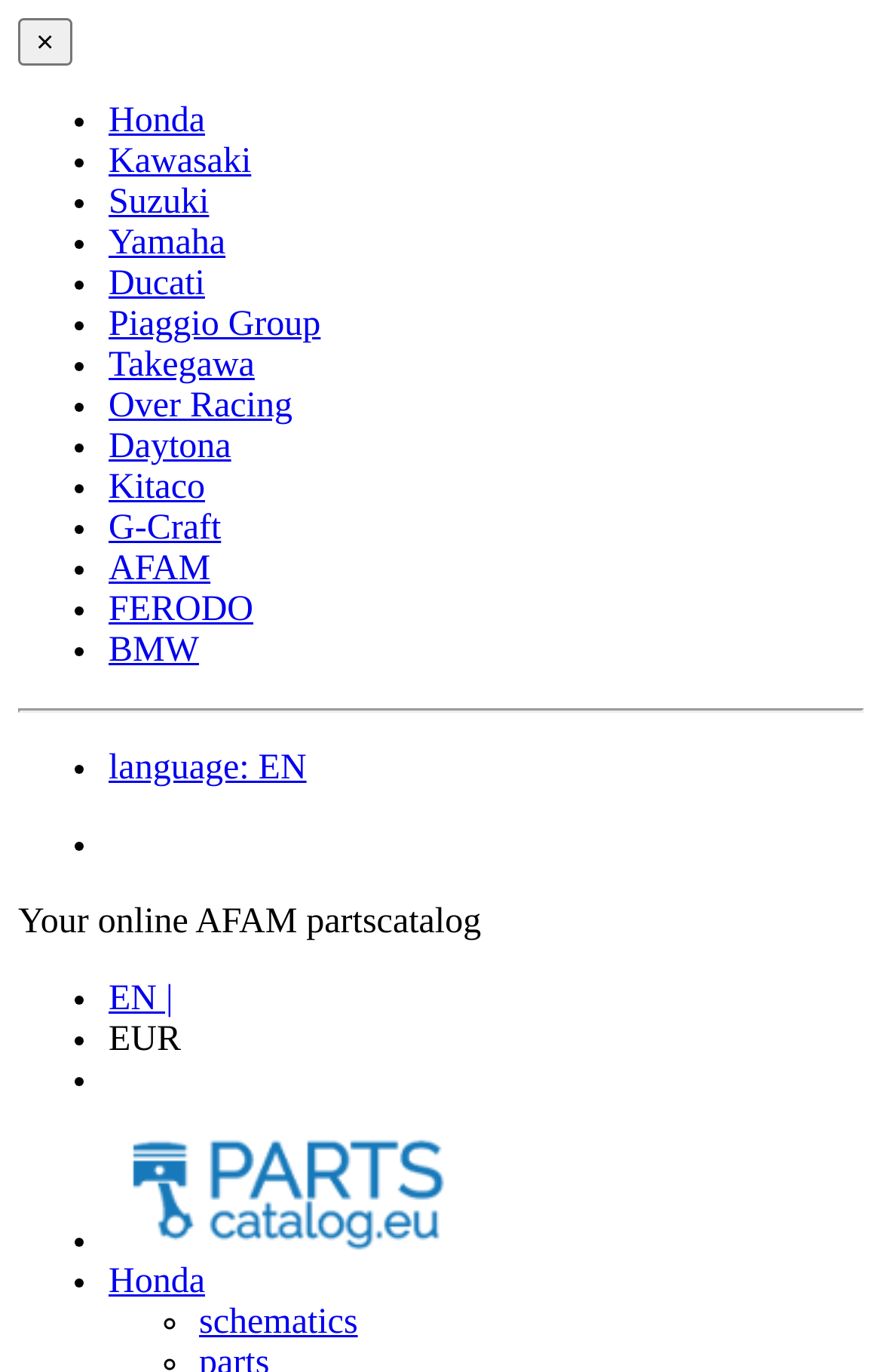Given the element description "×" in the screenshot, predict the bounding box coordinates of that UI element.

[0.021, 0.013, 0.082, 0.048]